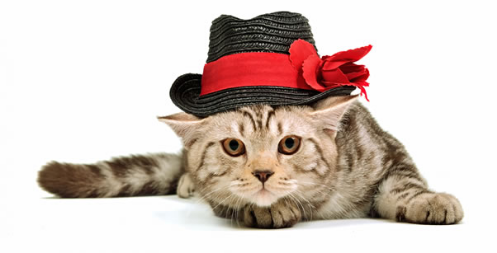What is the dominant color of the cat's coat?
Ensure your answer is thorough and detailed.

The caption describes the cat's coat as featuring 'a blend of gray and light brown stripes', implying that these two colors are the most prominent.